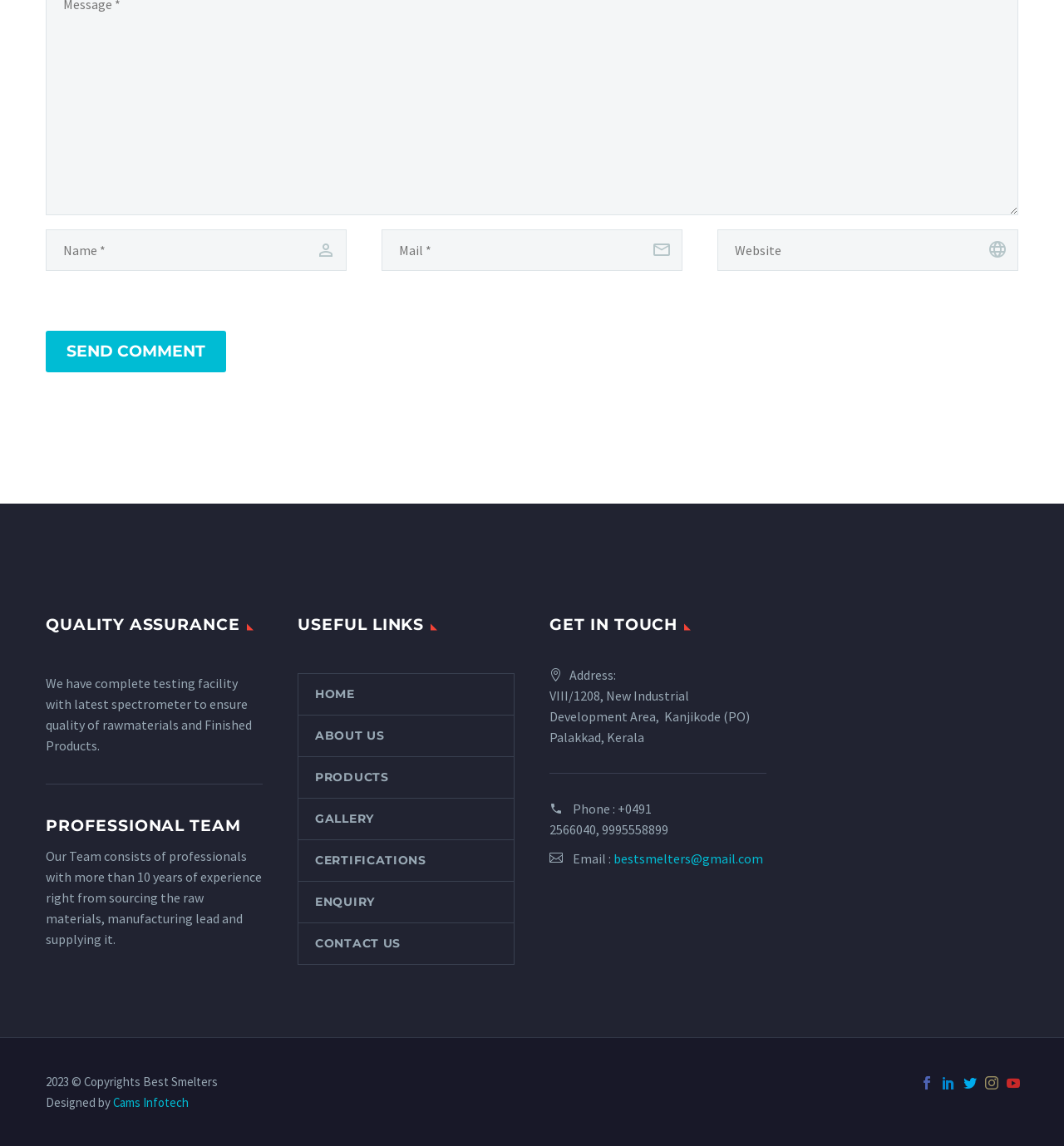Identify the bounding box coordinates for the UI element described by the following text: "name="author" placeholder="Name *"". Provide the coordinates as four float numbers between 0 and 1, in the format [left, top, right, bottom].

[0.043, 0.2, 0.326, 0.237]